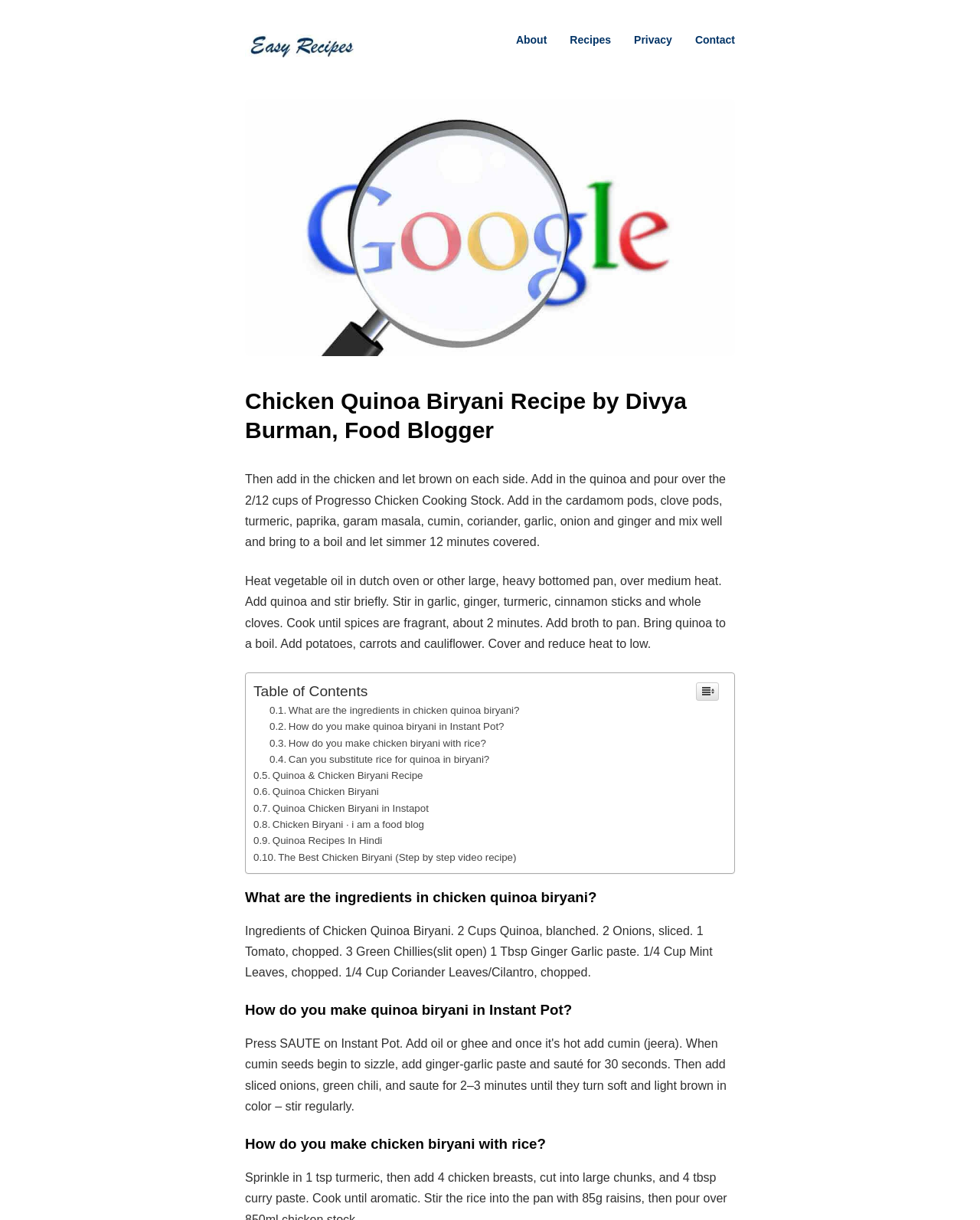Provide an in-depth description of the elements and layout of the webpage.

This webpage is a recipe blog post for Chicken Quinoa Biryani. At the top, there is a header section with links to "Easy Recipes", "About", "Recipes", "Privacy", and "Contact". Below the header, there is a large image of the Chicken Quinoa Biryani dish, taking up most of the width of the page.

To the right of the image, there is a heading that reads "Chicken Quinoa Biryani Recipe by Divya Burman, Food Blogger". Below the heading, there are two blocks of text that provide instructions for preparing the dish. The first block describes how to cook the chicken and quinoa, while the second block explains how to heat vegetable oil and cook the spices.

Further down the page, there is a table of contents section with links to different parts of the recipe, including "What are the ingredients in chicken quinoa biryani?", "How do you make quinoa biryani in Instant Pot?", and "How do you make chicken biryani with rice?". Each of these links is accompanied by a brief description of the section.

Below the table of contents, there are three sections that provide more detailed information about the recipe. The first section lists the ingredients needed for the dish, including quinoa, onions, tomatoes, and spices. The second section provides instructions for making quinoa biryani in an Instant Pot, and the third section explains how to make chicken biryani with rice.

Throughout the page, there are several links to other related recipes and blog posts, including "Quinoa & Chicken Biryani Recipe", "Quinoa Chicken Biryani", and "The Best Chicken Biryani (Step by step video recipe)".